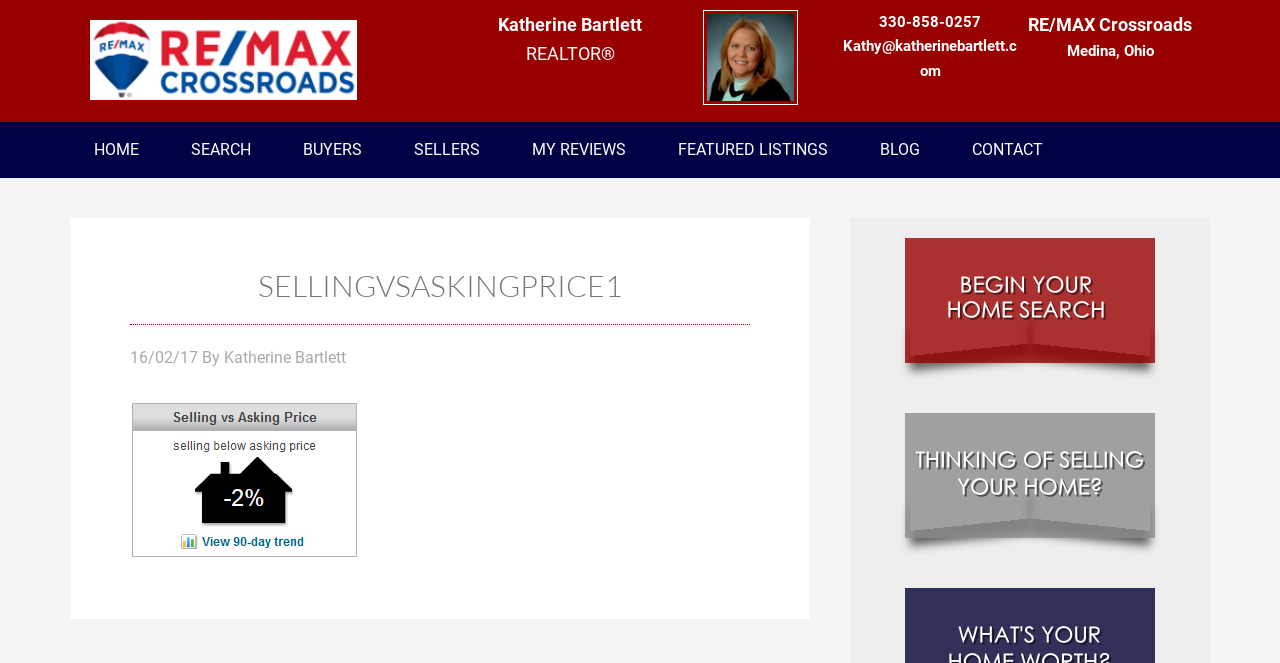Given the following UI element description: "BUYERS", find the bounding box coordinates in the webpage screenshot.

[0.218, 0.185, 0.302, 0.269]